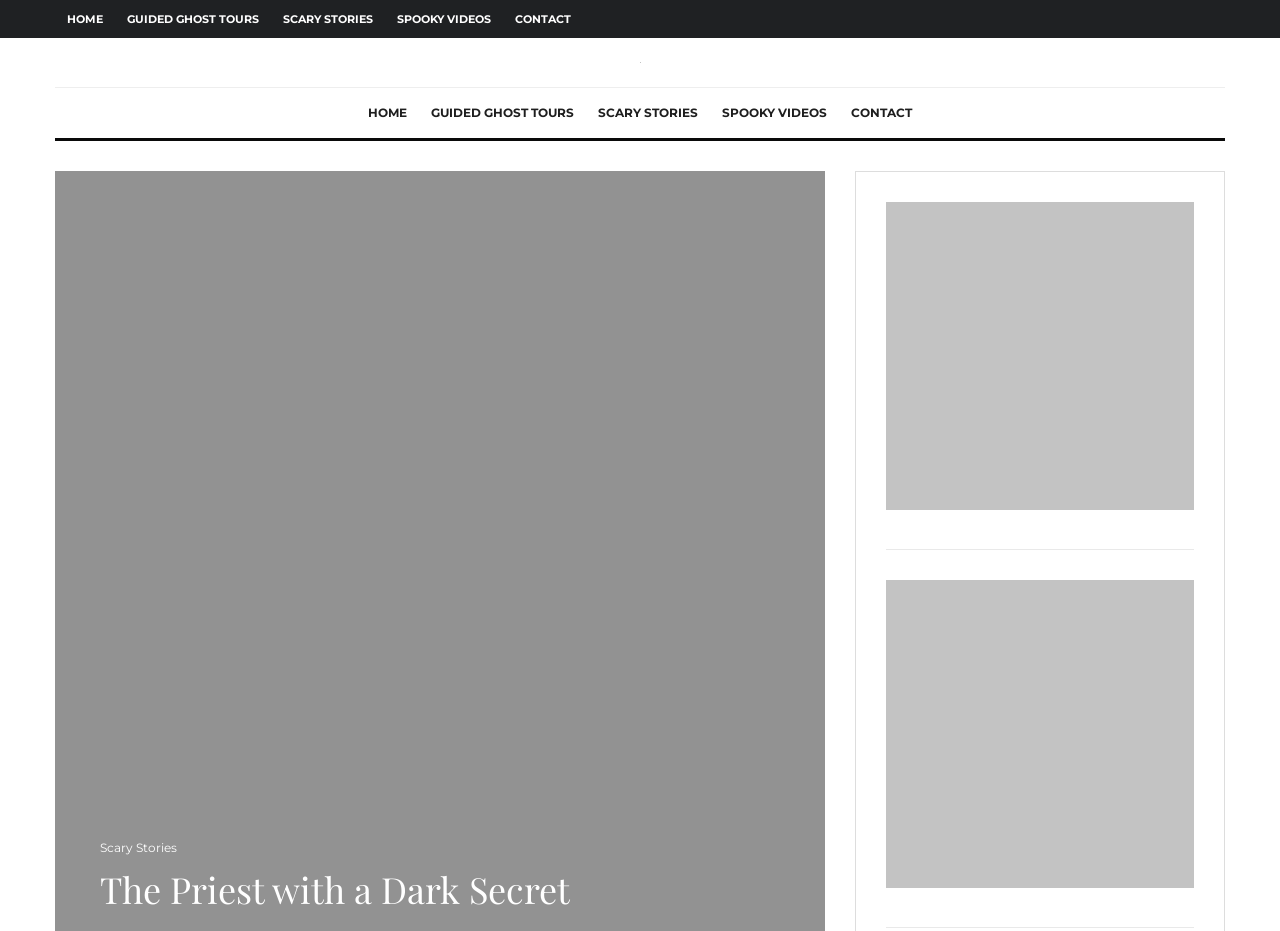What is the title of the story?
Please answer the question as detailed as possible based on the image.

I found a heading element with the text 'The Priest with a Dark Secret' located below the main menu items, which suggests that it is the title of the story.